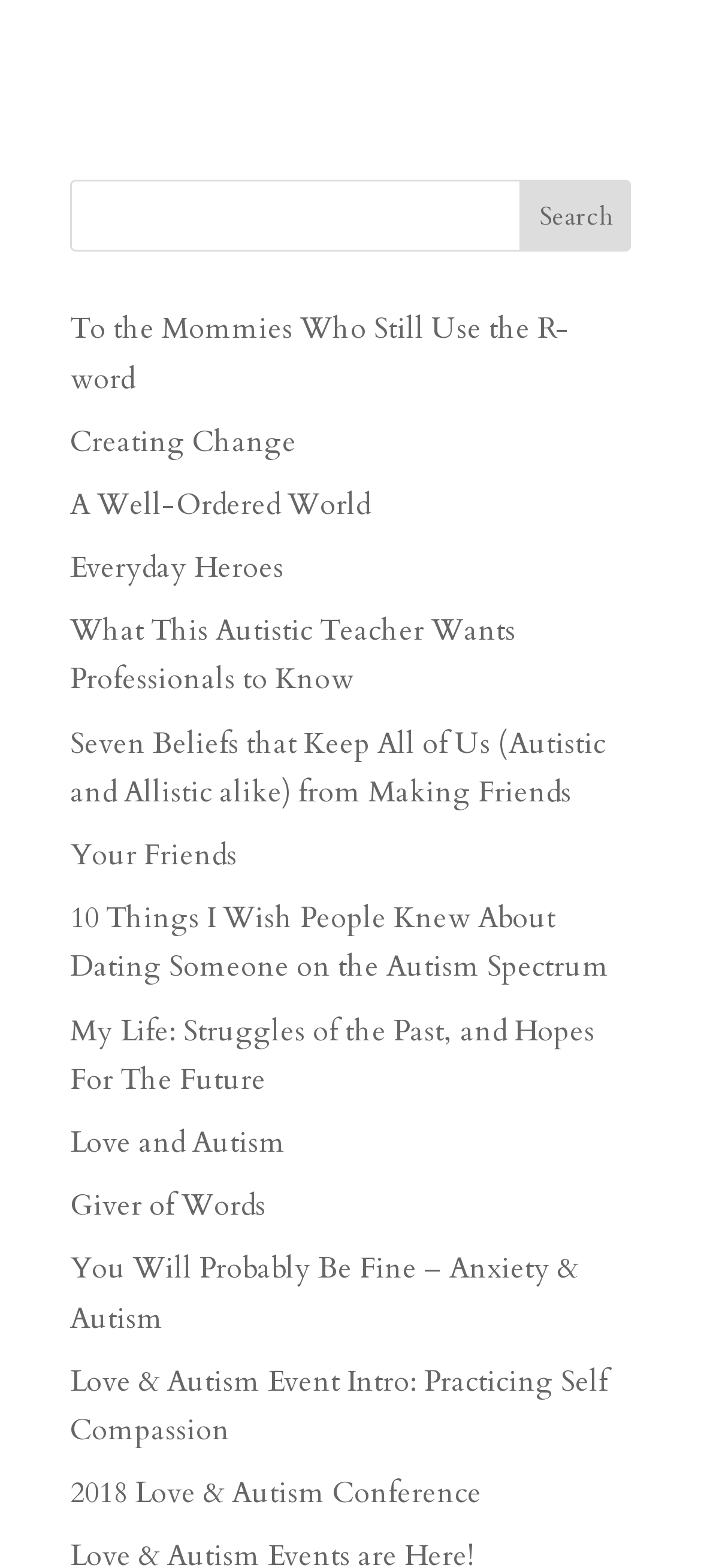Find the coordinates for the bounding box of the element with this description: "2018 Love & Autism Conference".

[0.1, 0.94, 0.687, 0.965]